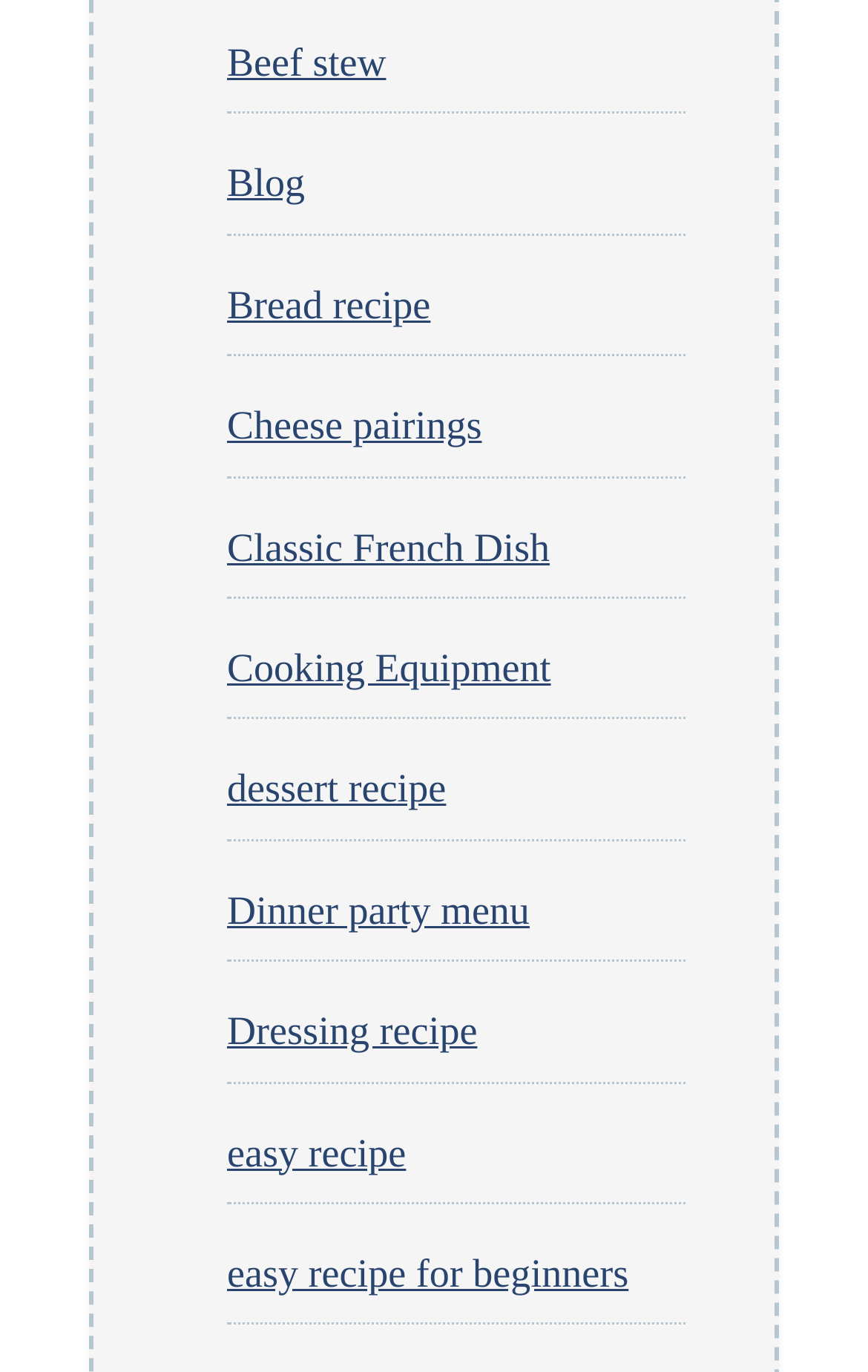Given the description: "easy recipe for beginners", determine the bounding box coordinates of the UI element. The coordinates should be formatted as four float numbers between 0 and 1, [left, top, right, bottom].

[0.262, 0.912, 0.724, 0.944]